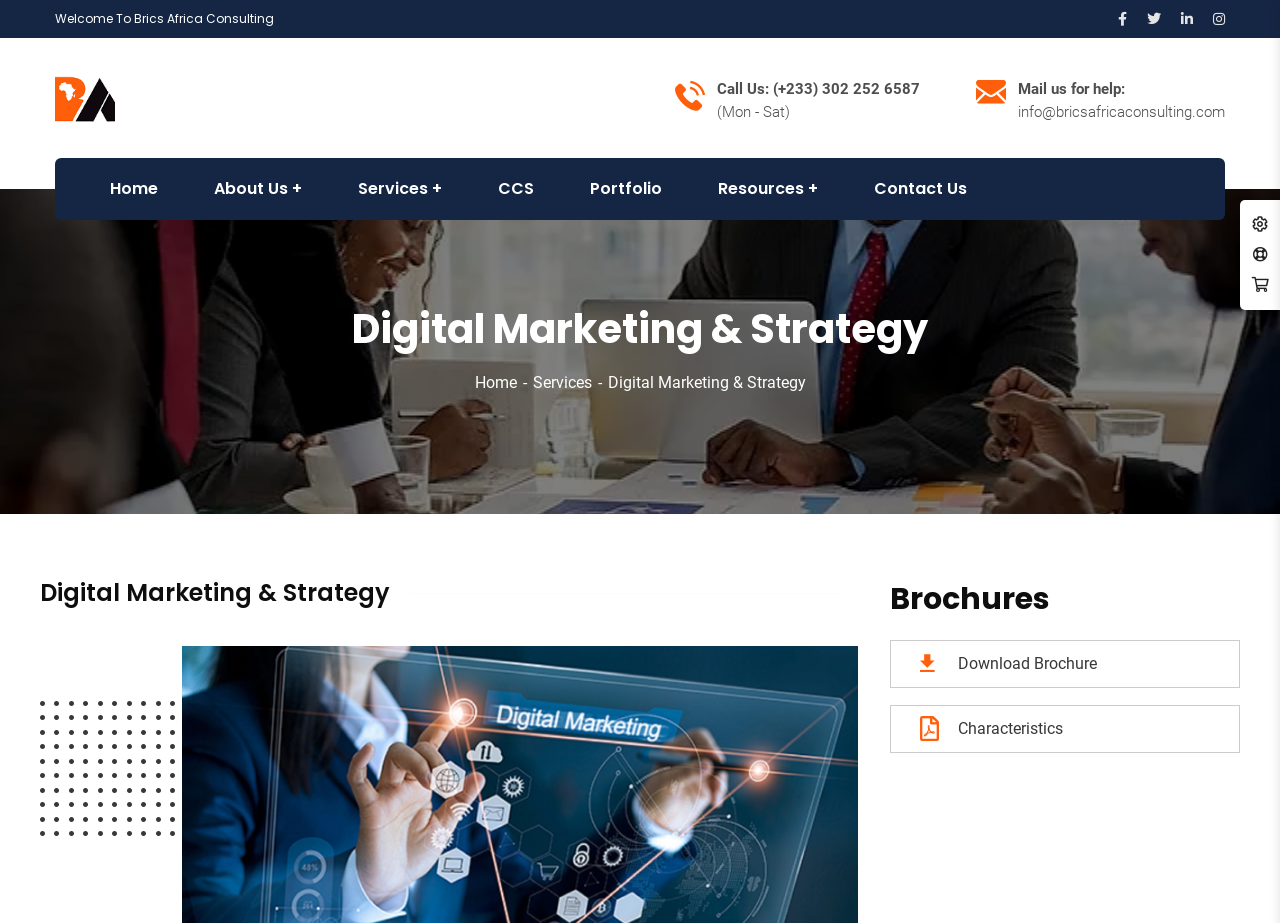Can you find and provide the title of the webpage?

Digital Marketing & Strategy